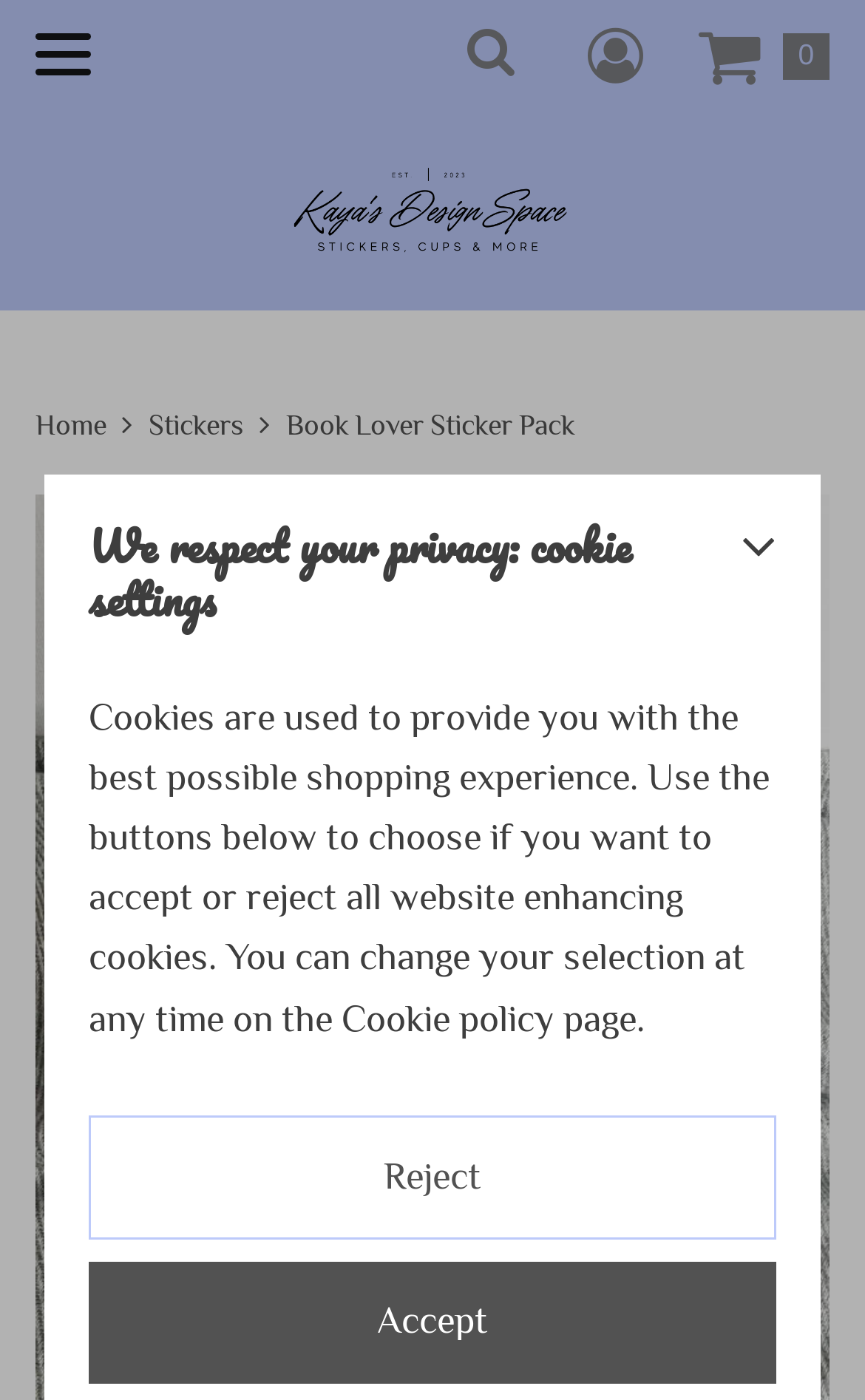Identify the bounding box coordinates of the region that needs to be clicked to carry out this instruction: "View your basket". Provide these coordinates as four float numbers ranging from 0 to 1, i.e., [left, top, right, bottom].

[0.807, 0.016, 0.959, 0.063]